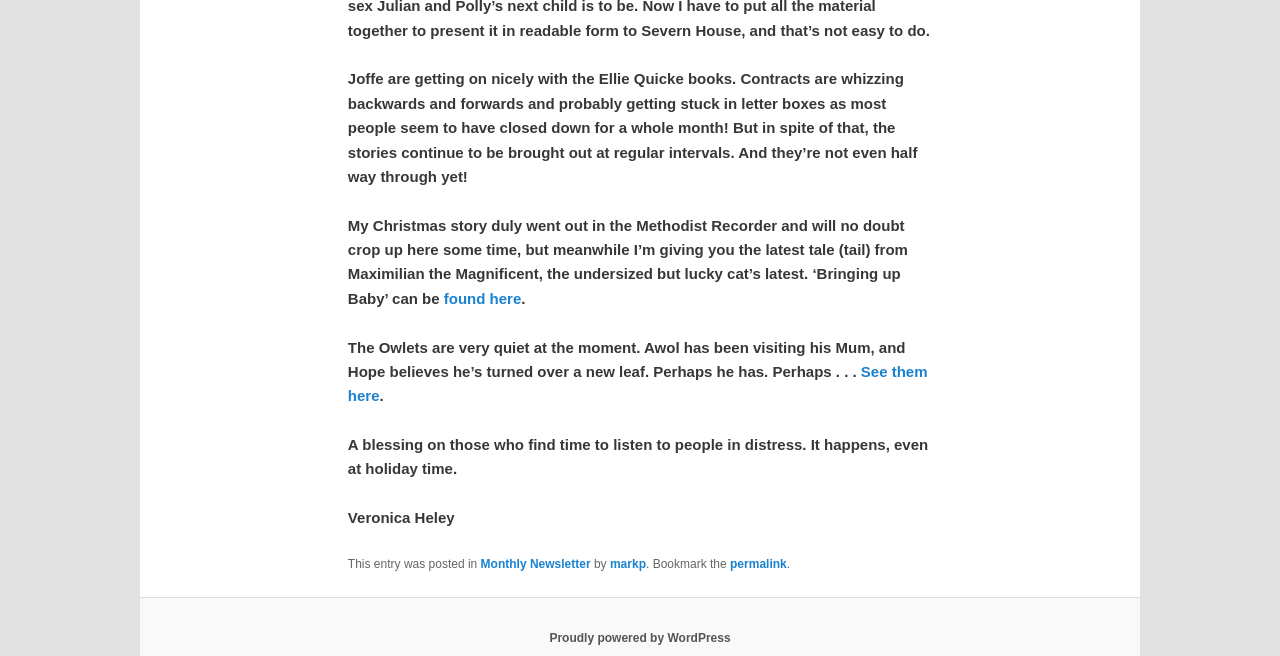What is Awol doing according to Hope?
Please give a detailed answer to the question using the information shown in the image.

According to the webpage, Awol has been visiting his Mum, and Hope believes he's turned over a new leaf, implying that Awol has changed his behavior or attitude for the better.